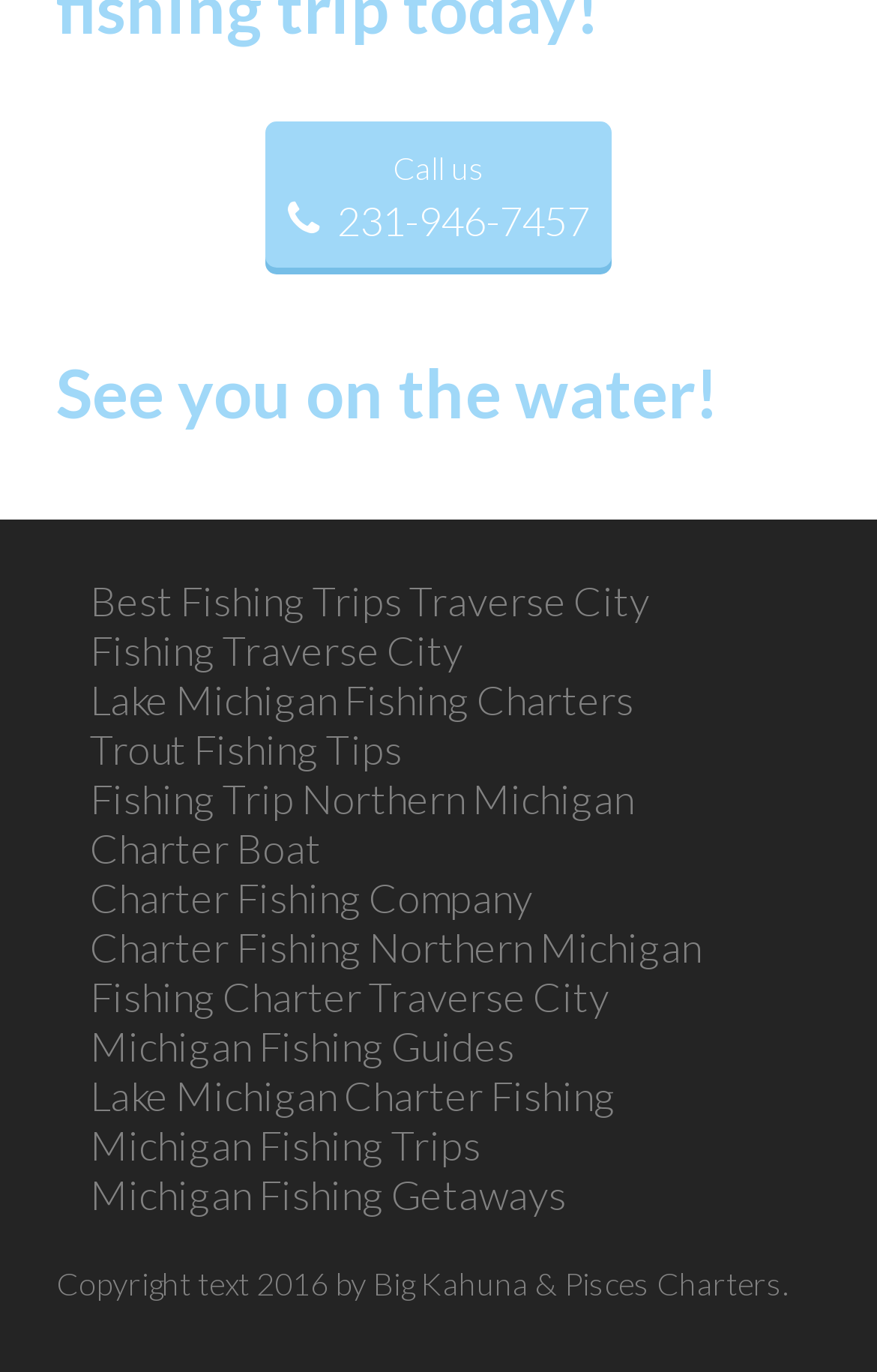Determine the bounding box coordinates of the region that needs to be clicked to achieve the task: "Explore Michigan Fishing Guides".

[0.103, 0.745, 0.587, 0.781]